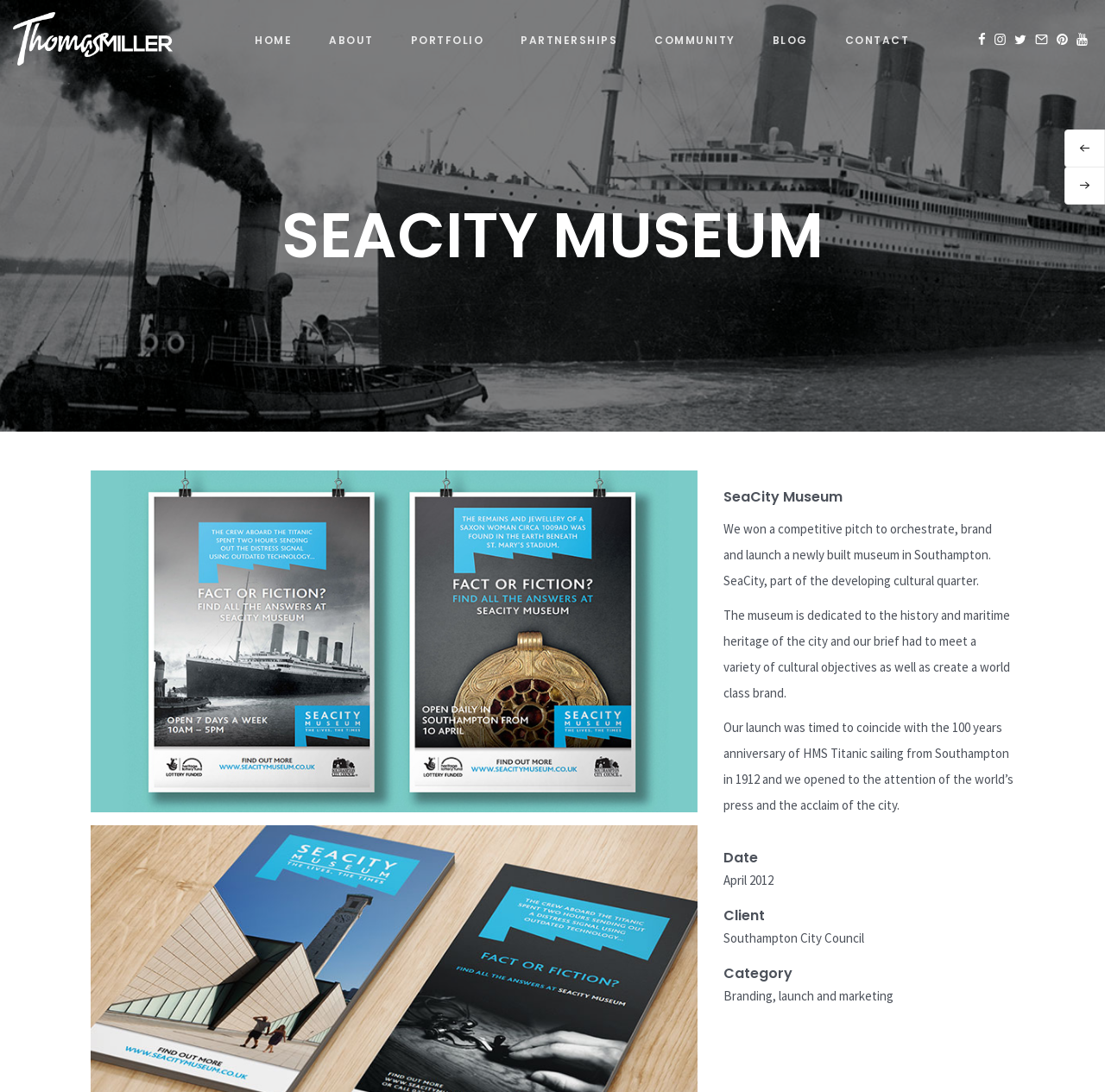Using the description: "Community", identify the bounding box of the corresponding UI element in the screenshot.

[0.592, 0.03, 0.665, 0.043]